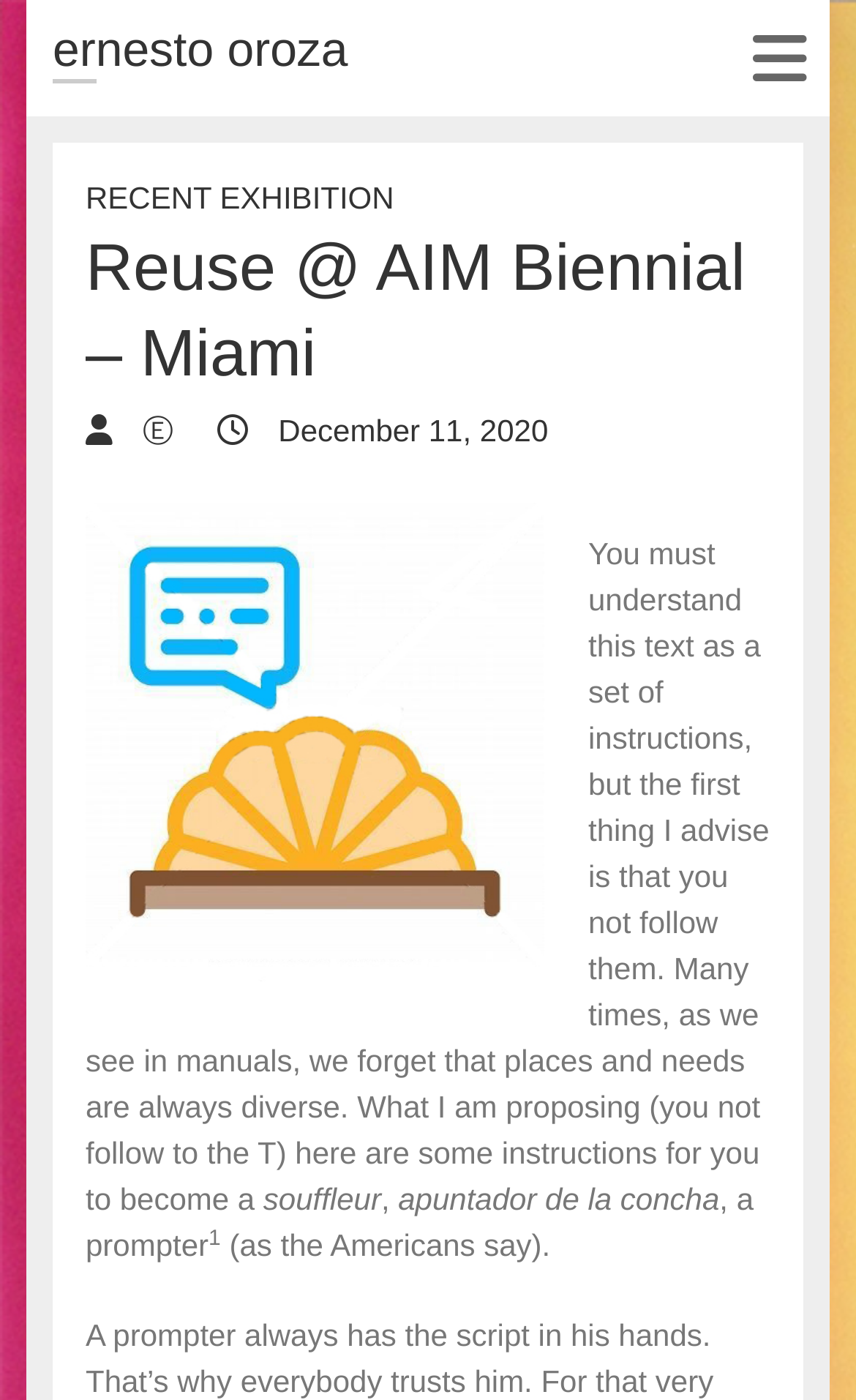What is the location of the exhibition?
Please provide a comprehensive answer based on the information in the image.

The location of the exhibition can be found in the heading element at the top of the page, which contains the text 'Reuse @ AIM Biennial – Miami'. This suggests that the exhibition is located in Miami.